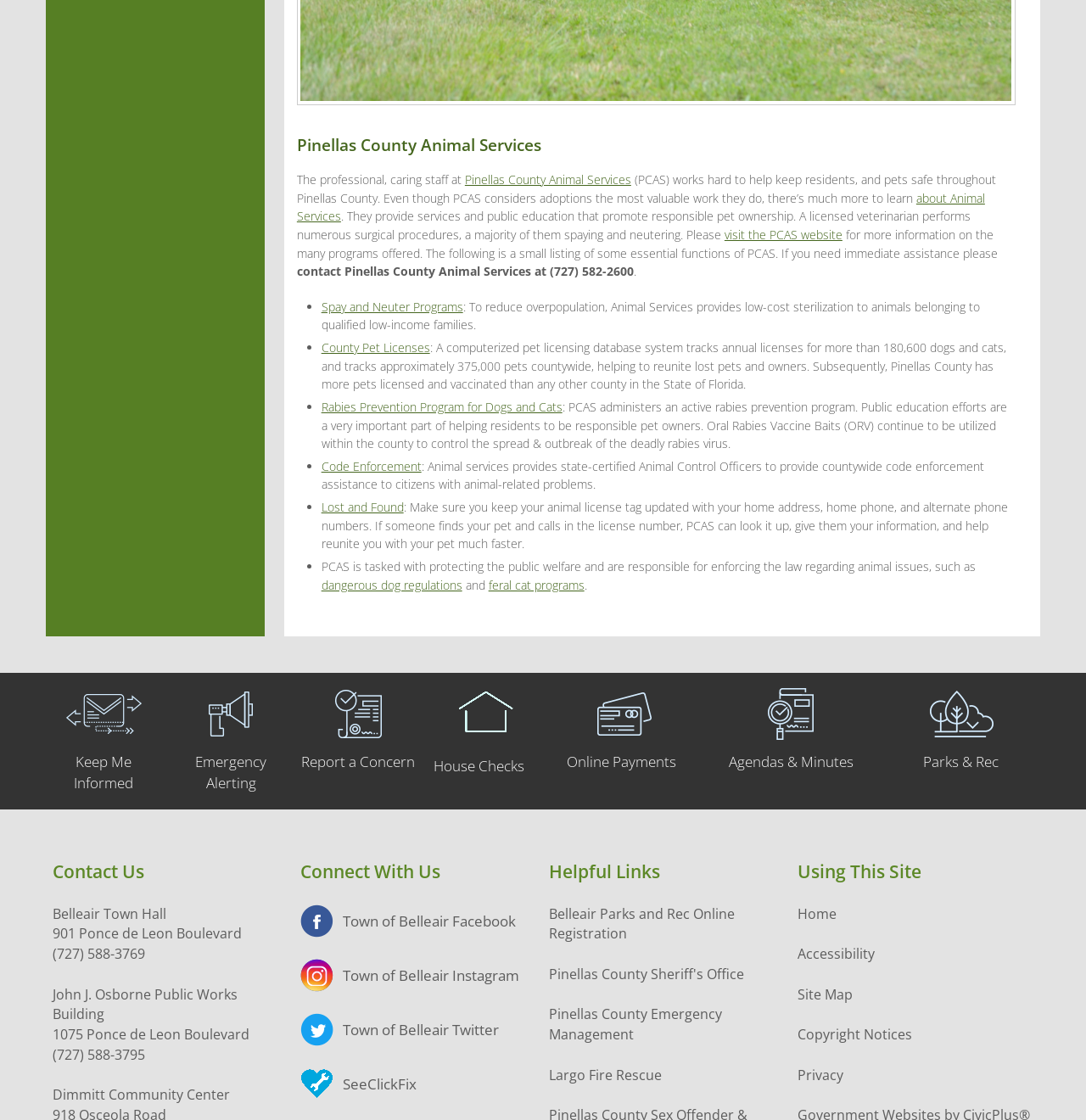Please provide a comprehensive answer to the question based on the screenshot: What is the purpose of the Spay and Neuter Programs?

The purpose of the Spay and Neuter Programs is mentioned in the text ': To reduce overpopulation, Animal Services provides low-cost sterilization to animals belonging to qualified low-income families.'